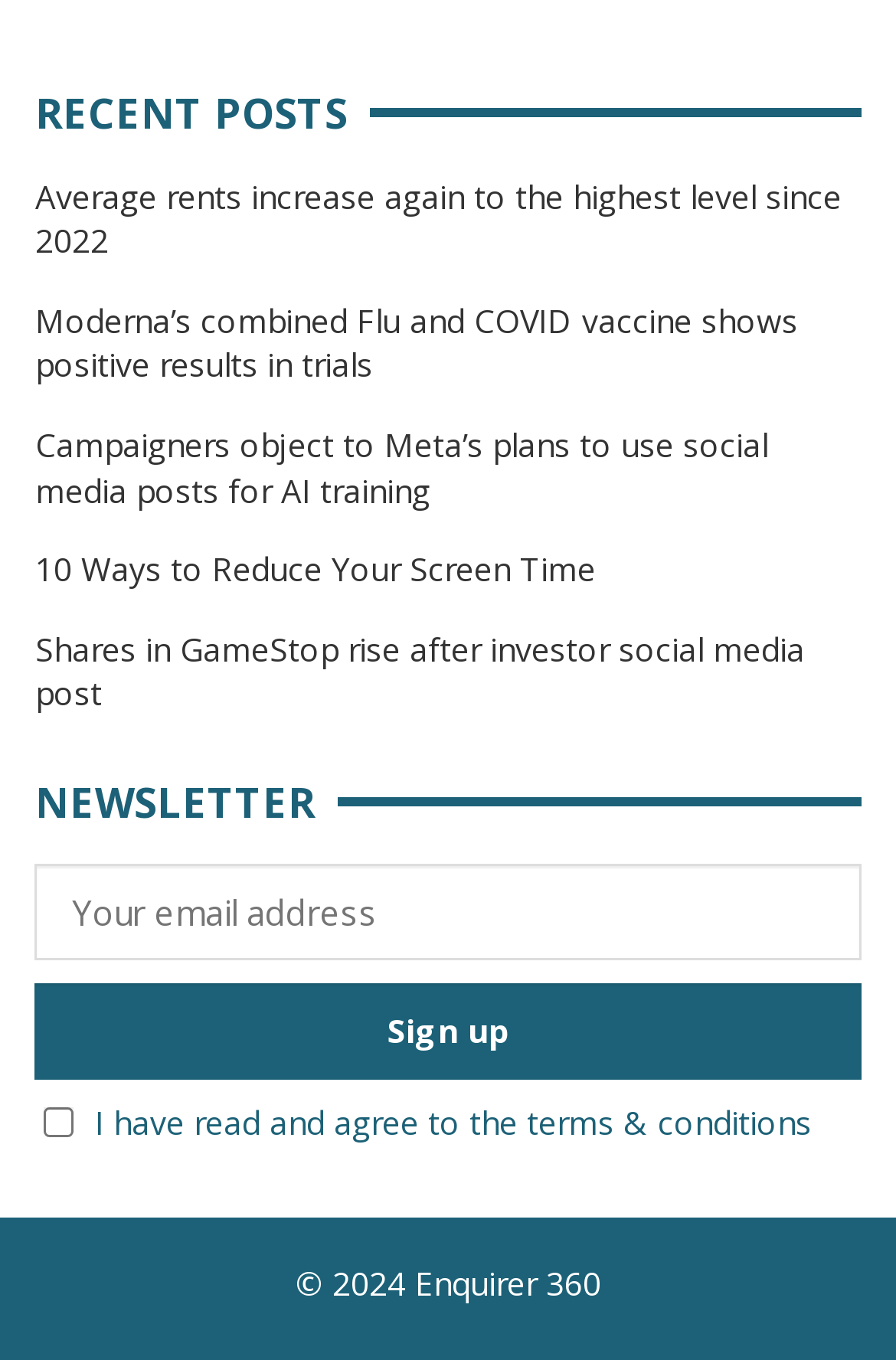What is the year of the copyright?
Look at the image and provide a short answer using one word or a phrase.

2024